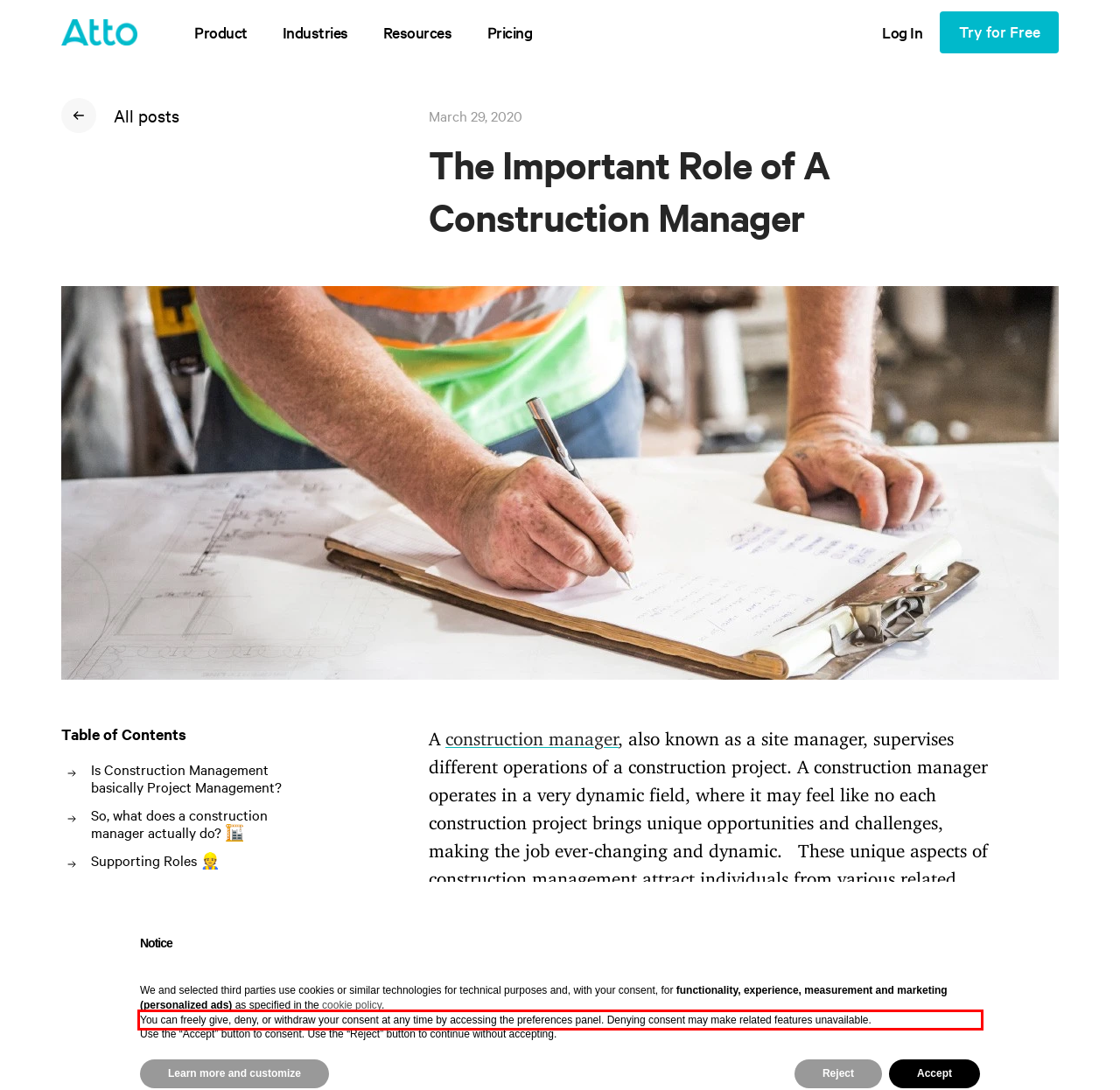From the provided screenshot, extract the text content that is enclosed within the red bounding box.

You can freely give, deny, or withdraw your consent at any time by accessing the preferences panel. Denying consent may make related features unavailable.